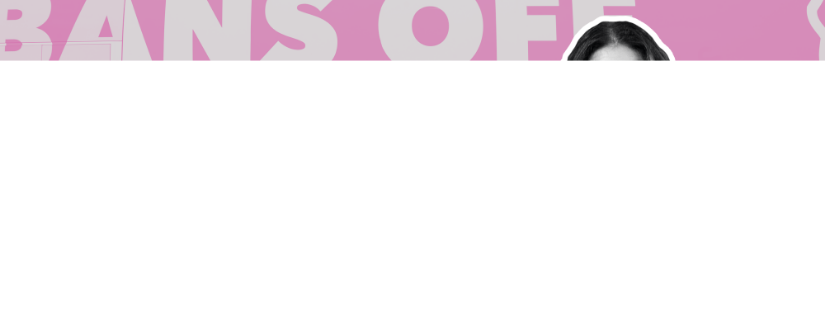Who is the Assemblymember associated with the image?
Using the details from the image, give an elaborate explanation to answer the question.

The caption explicitly states that the image is part of the official website for Assemblymember Rebecca Bauer-Kahan, which indicates that she is the Assemblymember associated with the image.